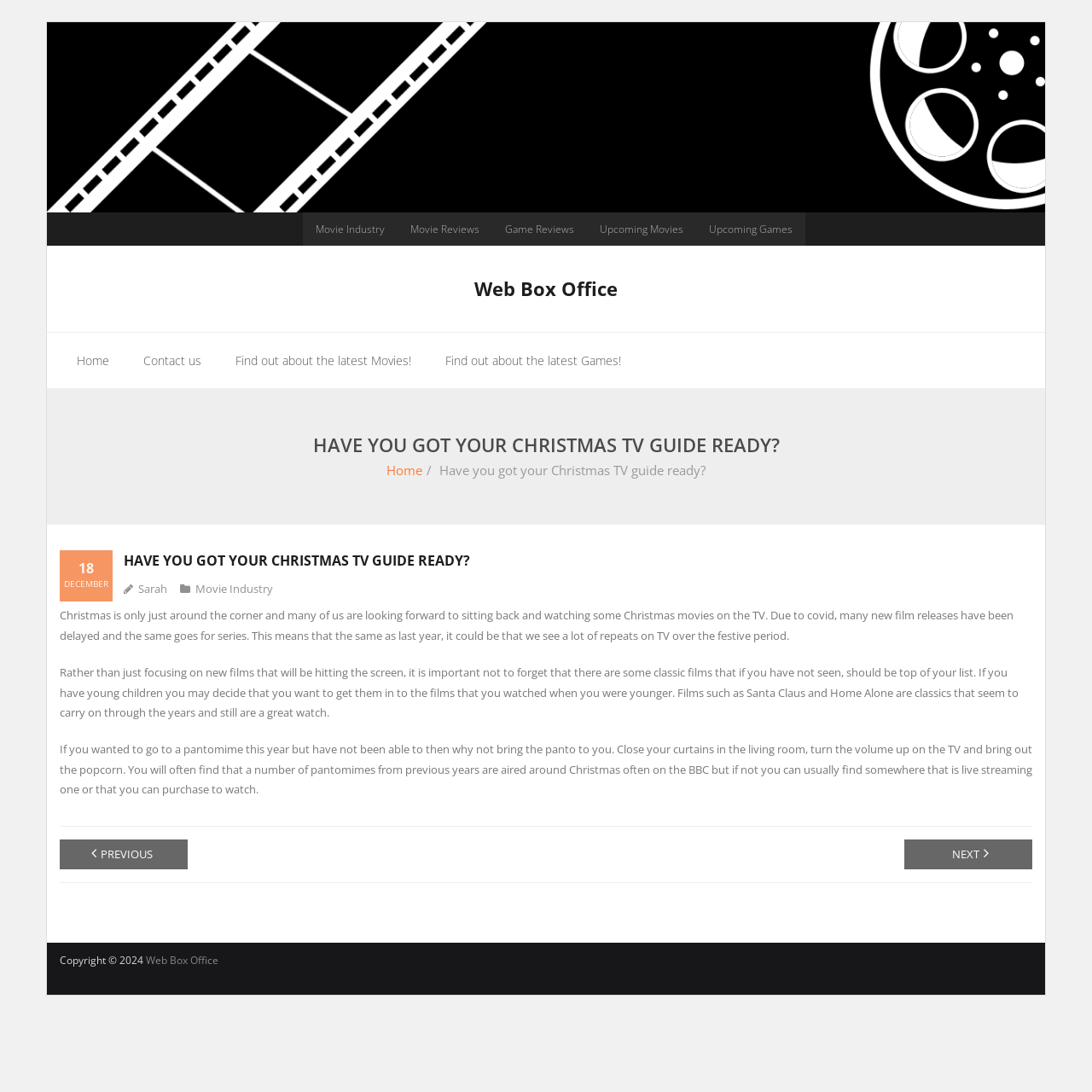Answer the question in a single word or phrase:
What is the author's suggestion for those who cannot attend a pantomime?

Watch it on TV